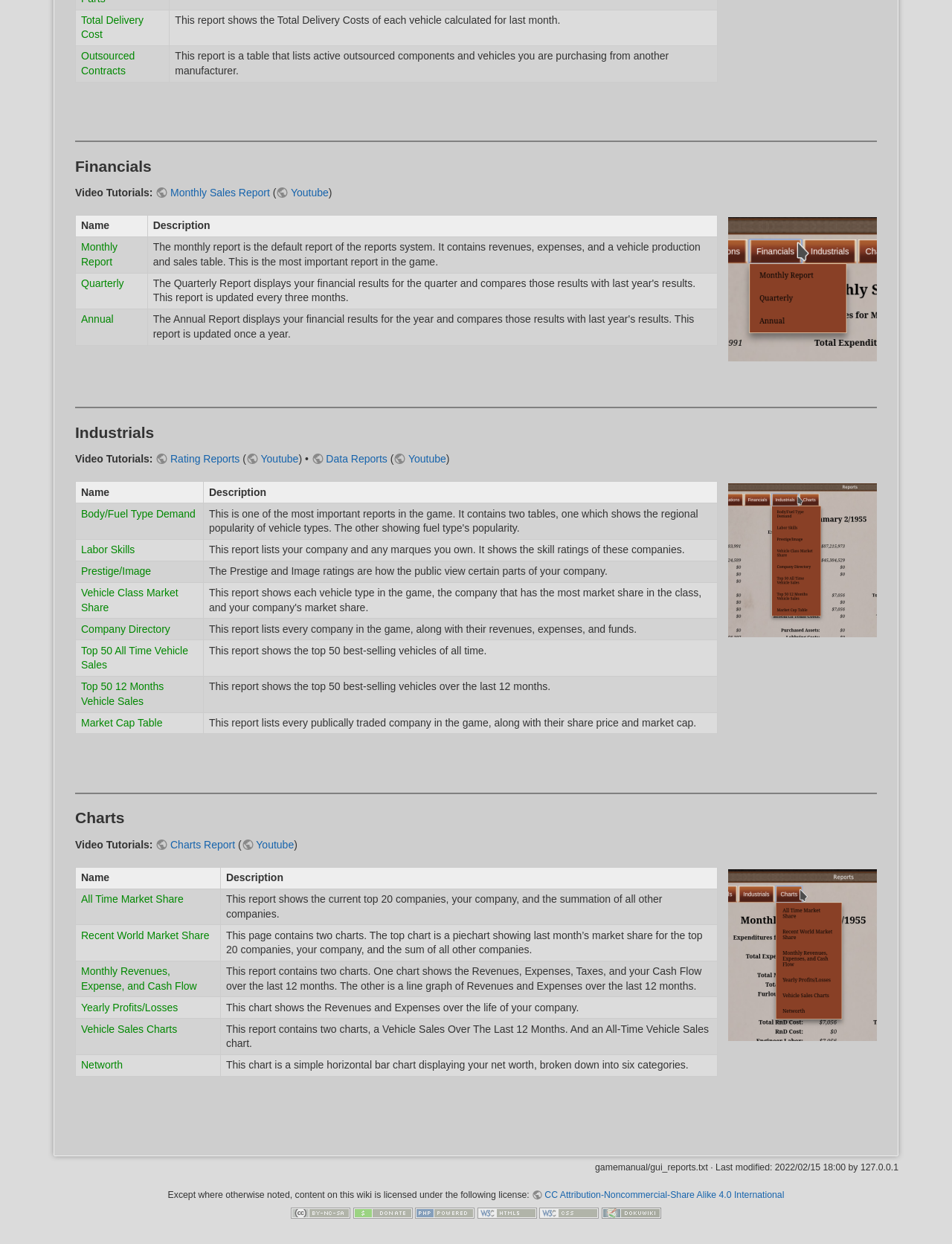How many rows are in the second table?
Answer with a single word or phrase by referring to the visual content.

6